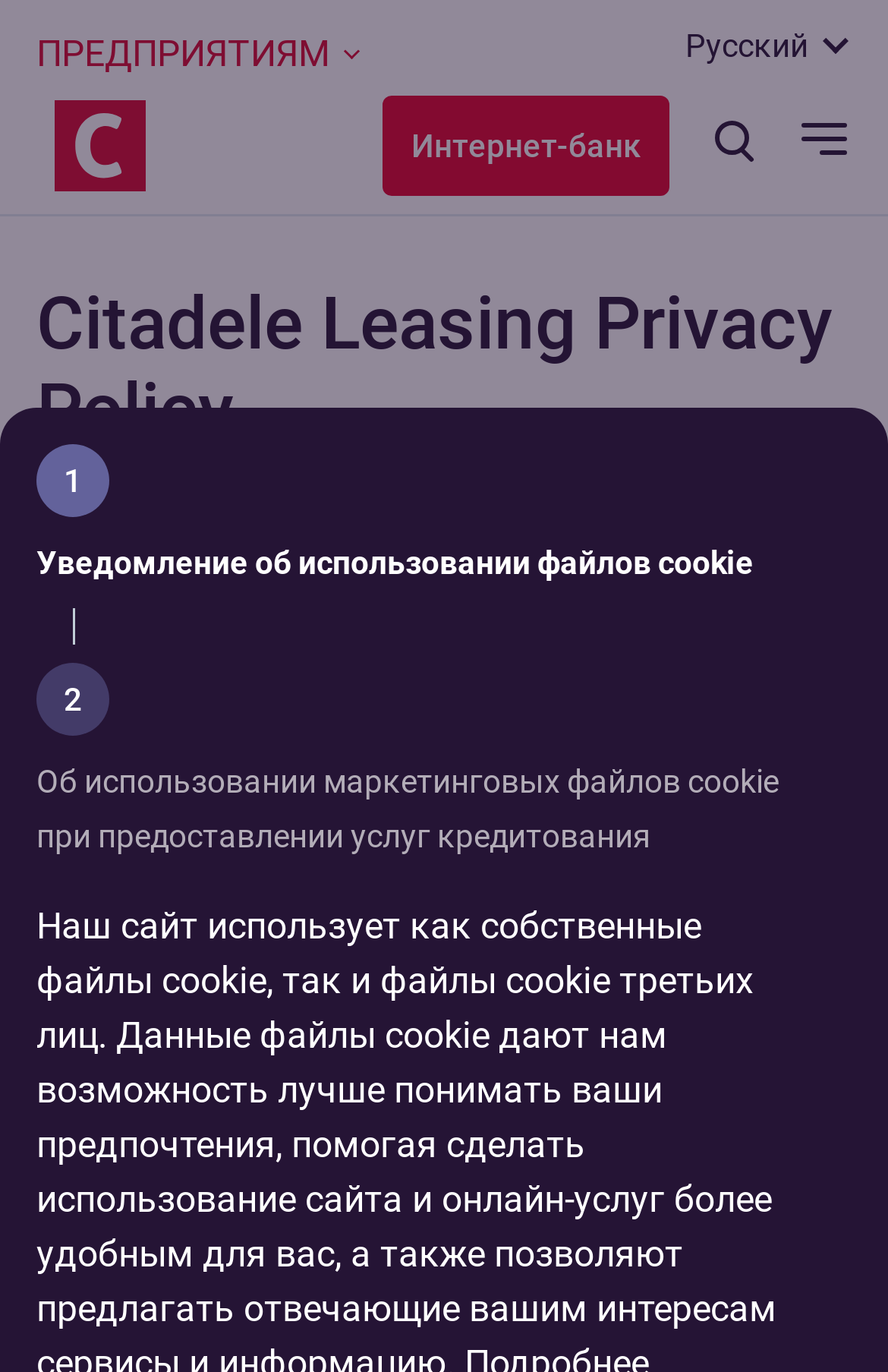Use the details in the image to answer the question thoroughly: 
What is the purpose of using cookie files?

Based on the webpage content, it is mentioned that the website uses cookie files to better understand user preferences, making the website and online services more convenient for users, and also to offer personalized services.